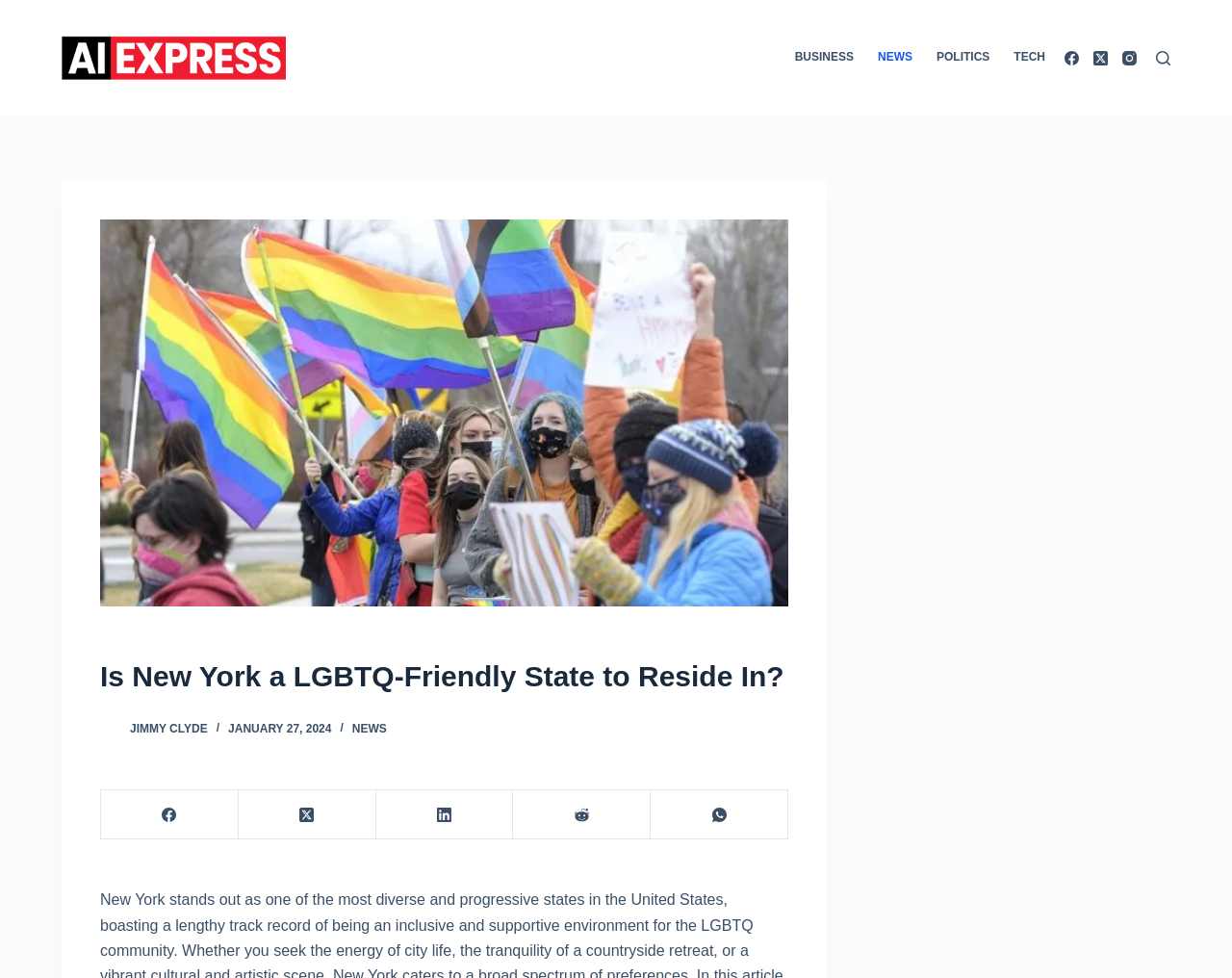Extract the bounding box for the UI element that matches this description: "aria-label="X (Twitter)"".

[0.194, 0.808, 0.305, 0.858]